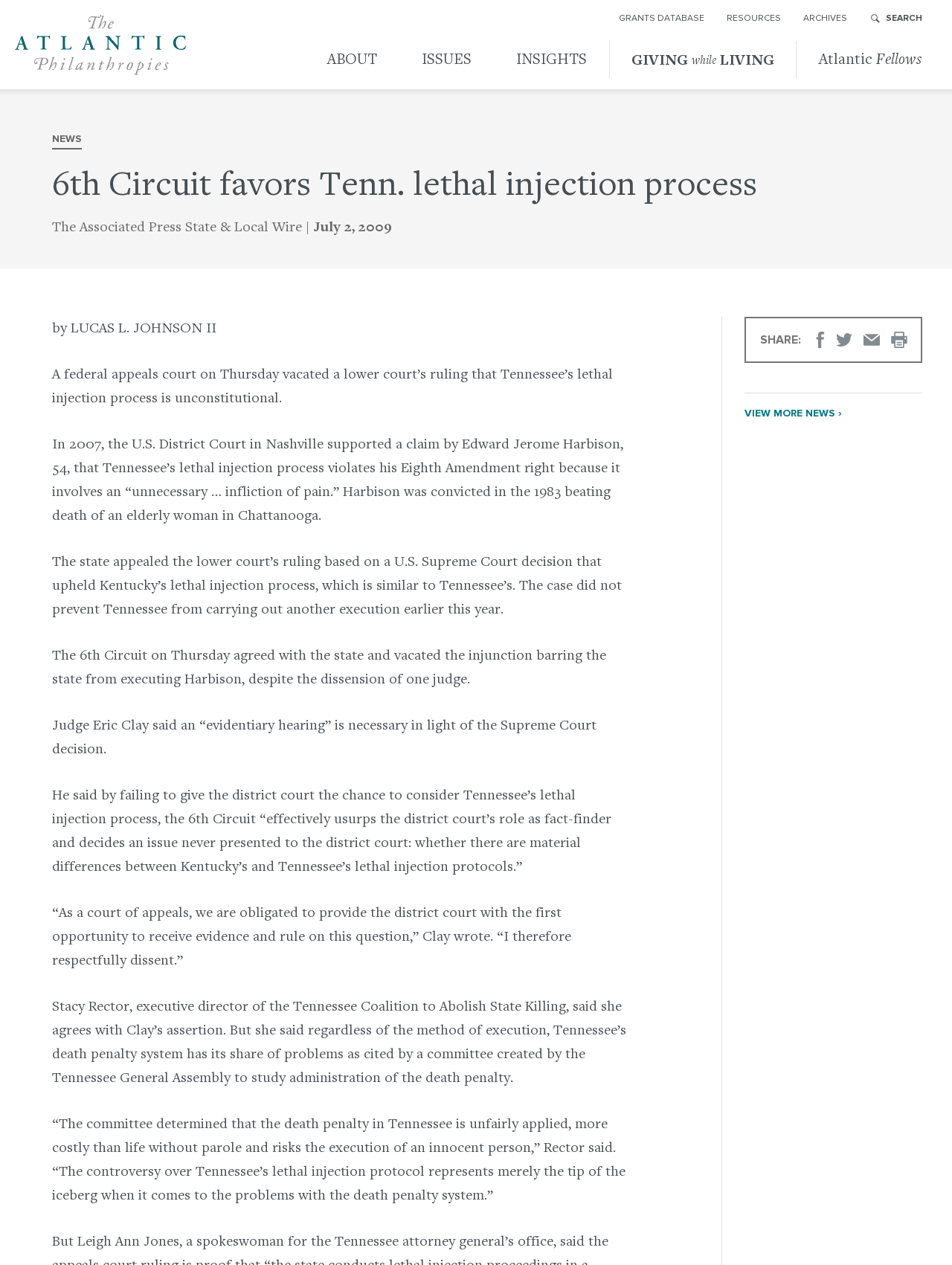What is the topic of the article? Observe the screenshot and provide a one-word or short phrase answer.

Tennessee's lethal injection process